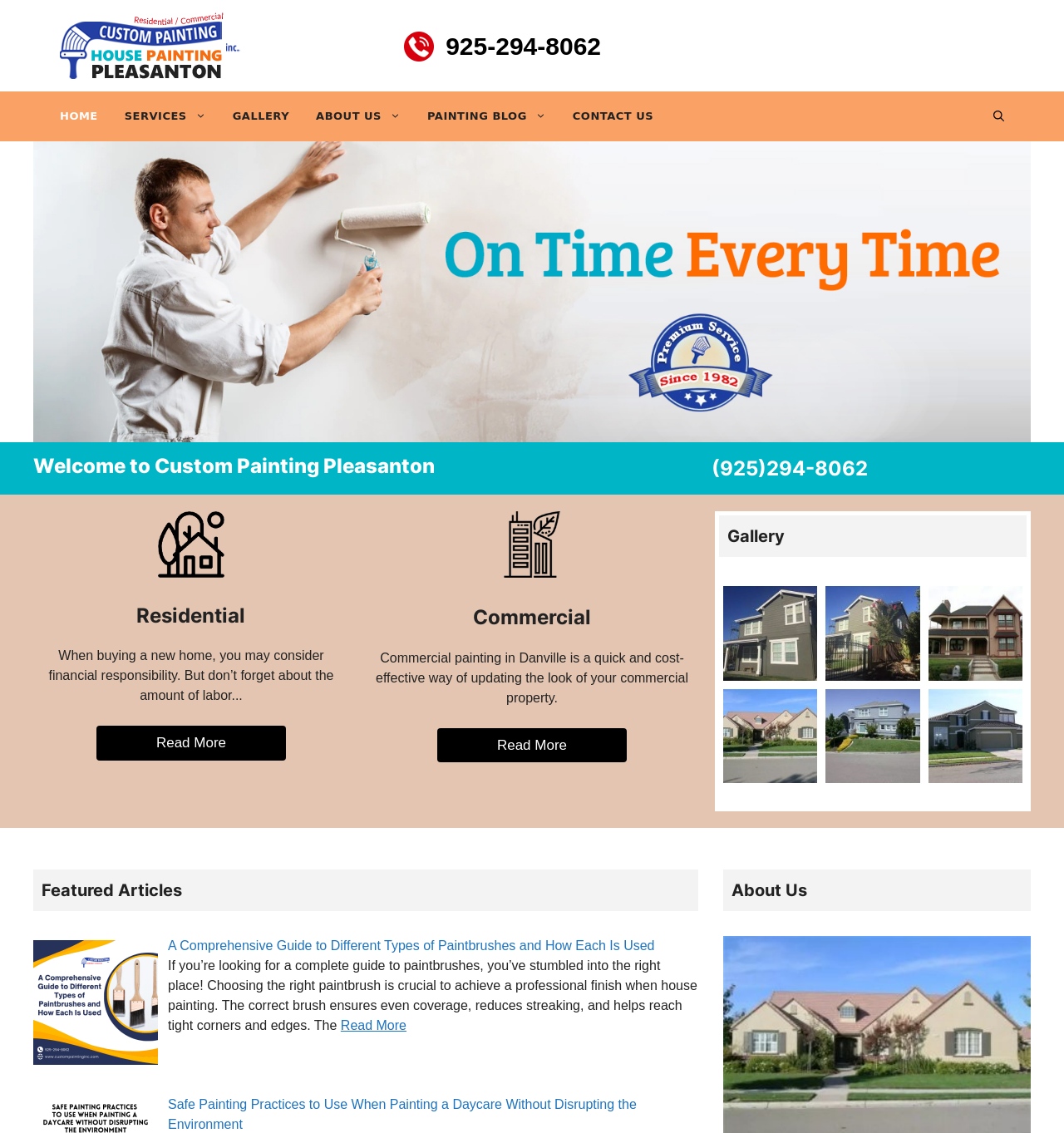Determine the bounding box coordinates for the clickable element to execute this instruction: "Contact Pulse Test and Tag". Provide the coordinates as four float numbers between 0 and 1, i.e., [left, top, right, bottom].

None